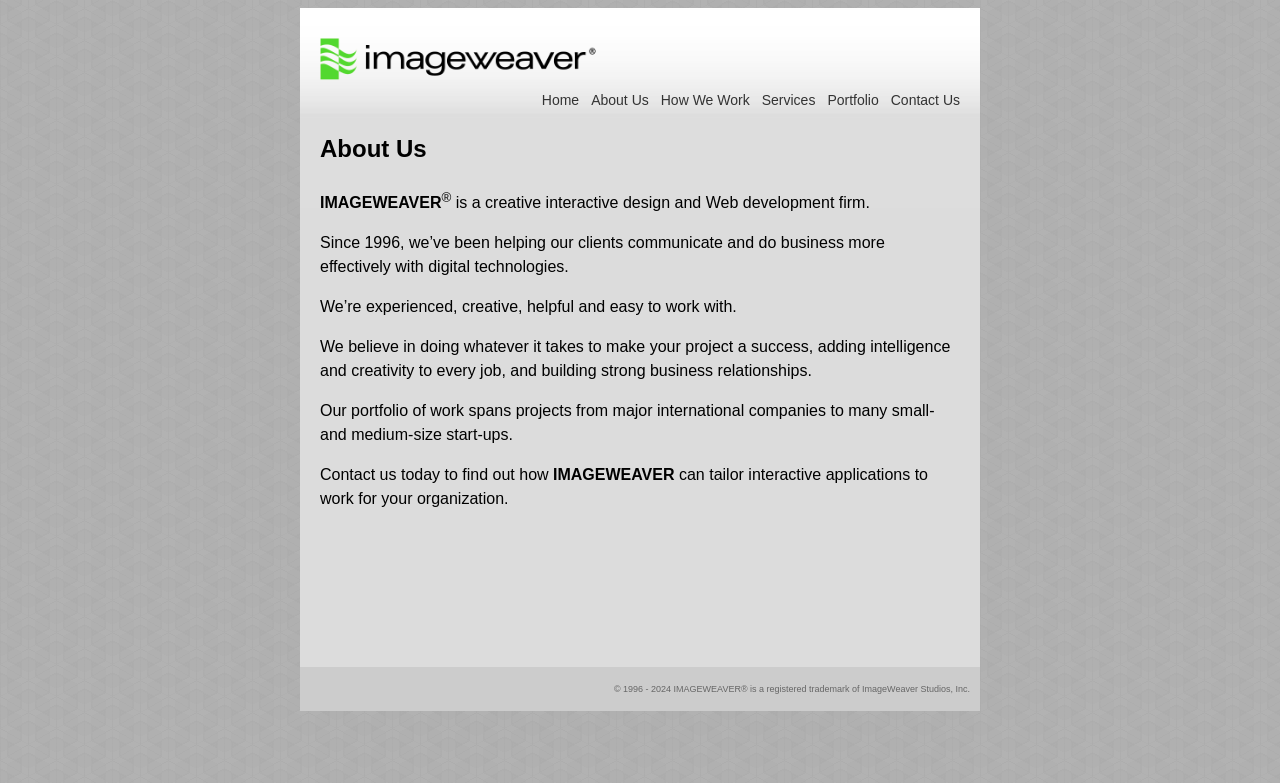Please analyze the image and provide a thorough answer to the question:
What is the scope of ImageWeaver's portfolio?

The webpage states that ImageWeaver's 'portfolio of work spans projects from major international companies to many small- and medium-size start-ups.' This indicates that their portfolio is diverse and includes projects from a wide range of clients.